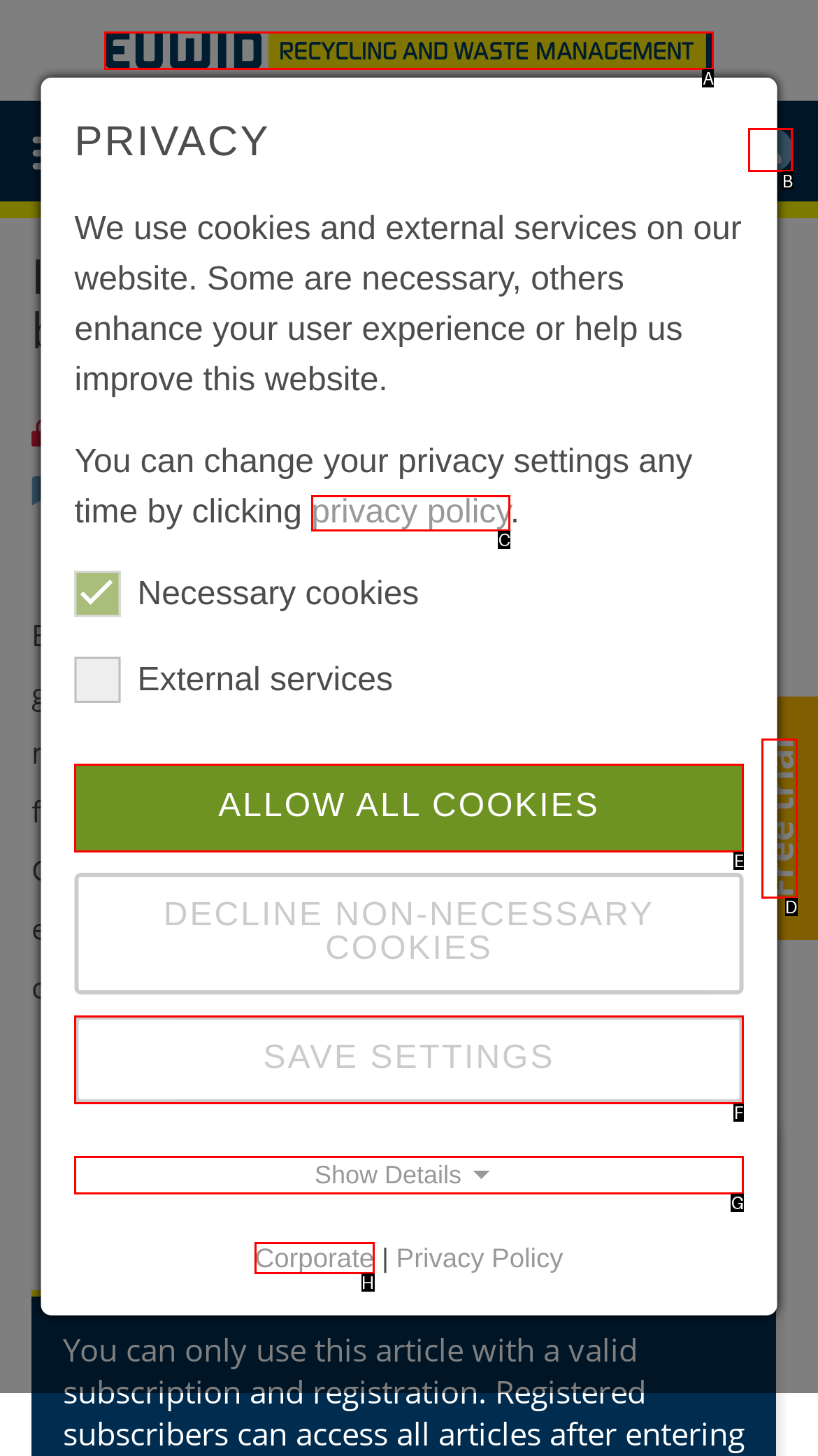Decide which UI element to click to accomplish the task: Login to the website
Respond with the corresponding option letter.

B